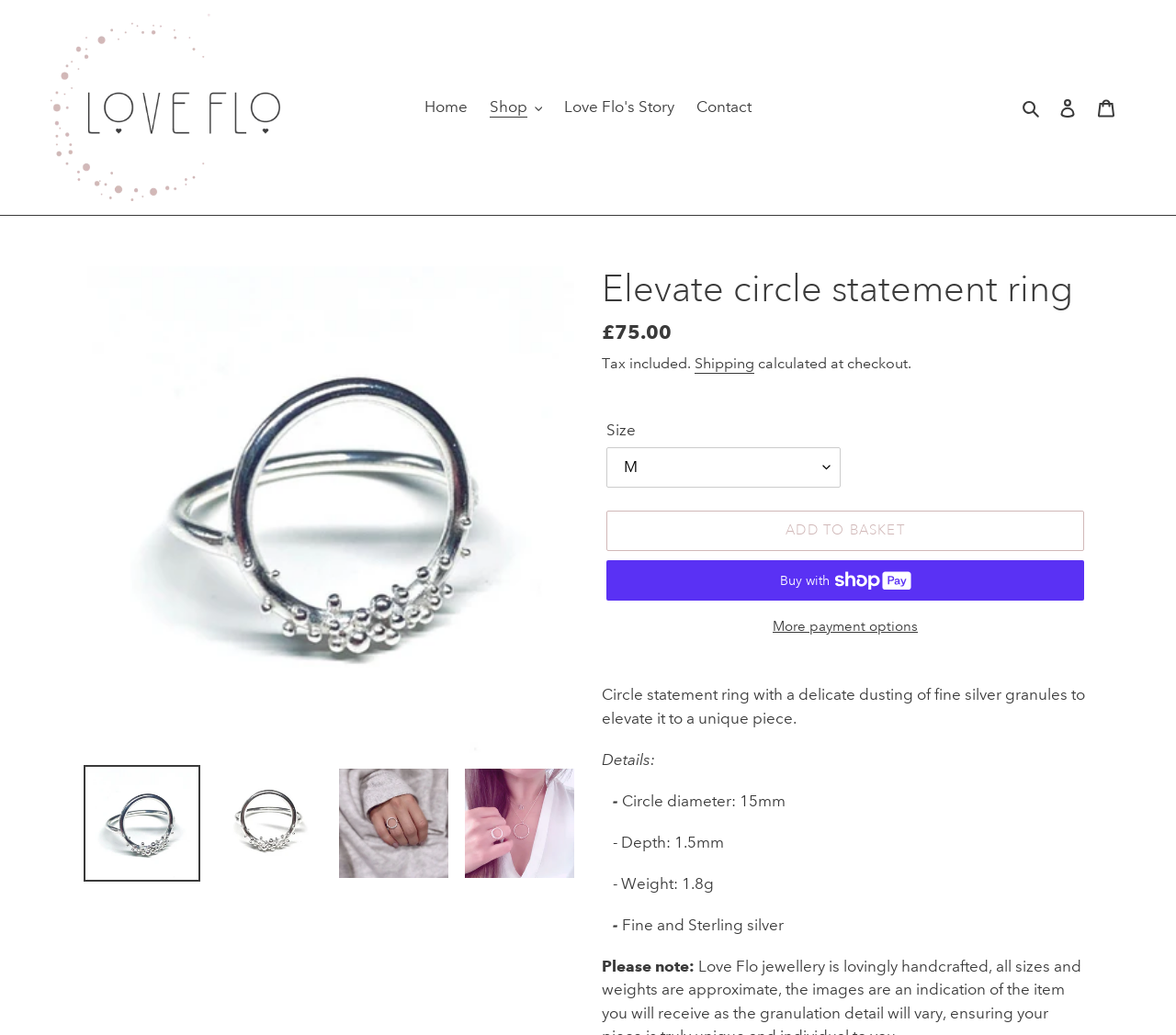Find and provide the bounding box coordinates for the UI element described with: "aria-describedby="a11y-external-message"".

[0.071, 0.739, 0.17, 0.852]